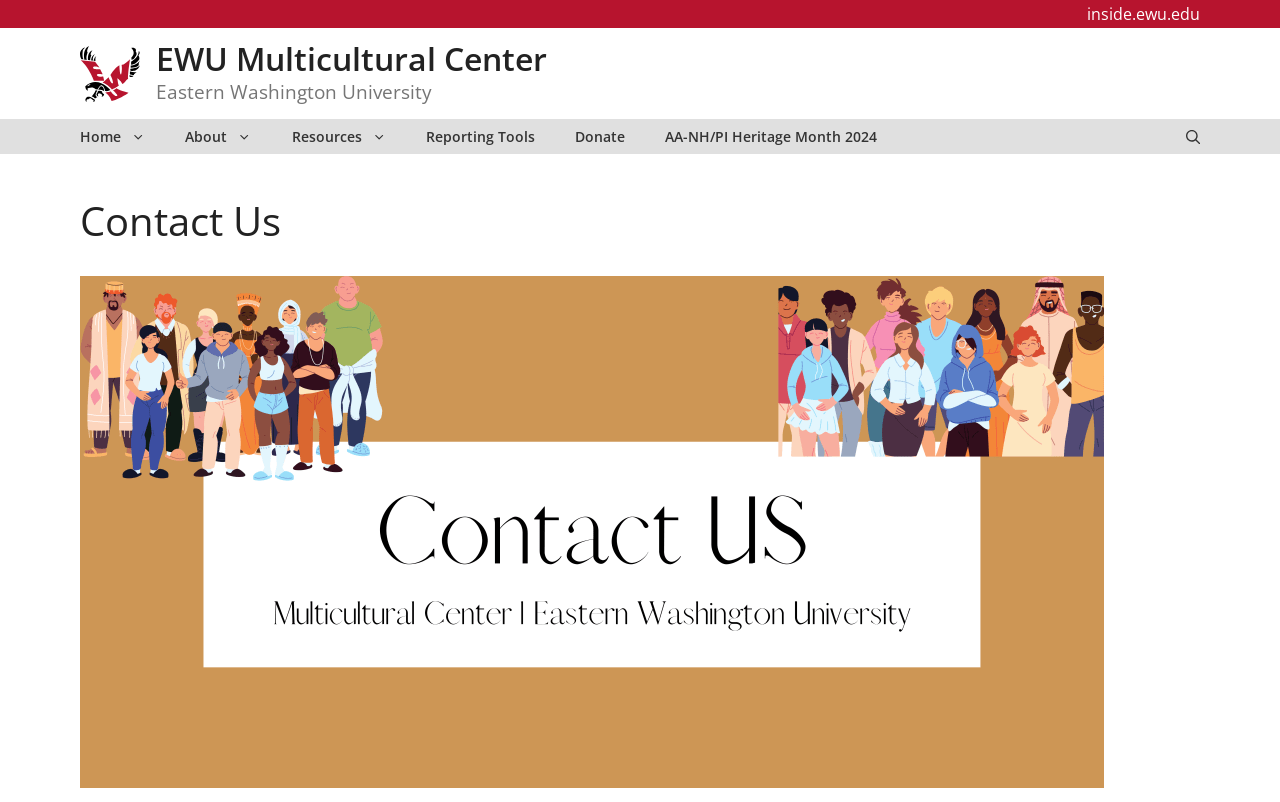Determine the bounding box of the UI element mentioned here: "alt="EWU Multicultural Center"". The coordinates must be in the format [left, top, right, bottom] with values ranging from 0 to 1.

[0.062, 0.076, 0.109, 0.103]